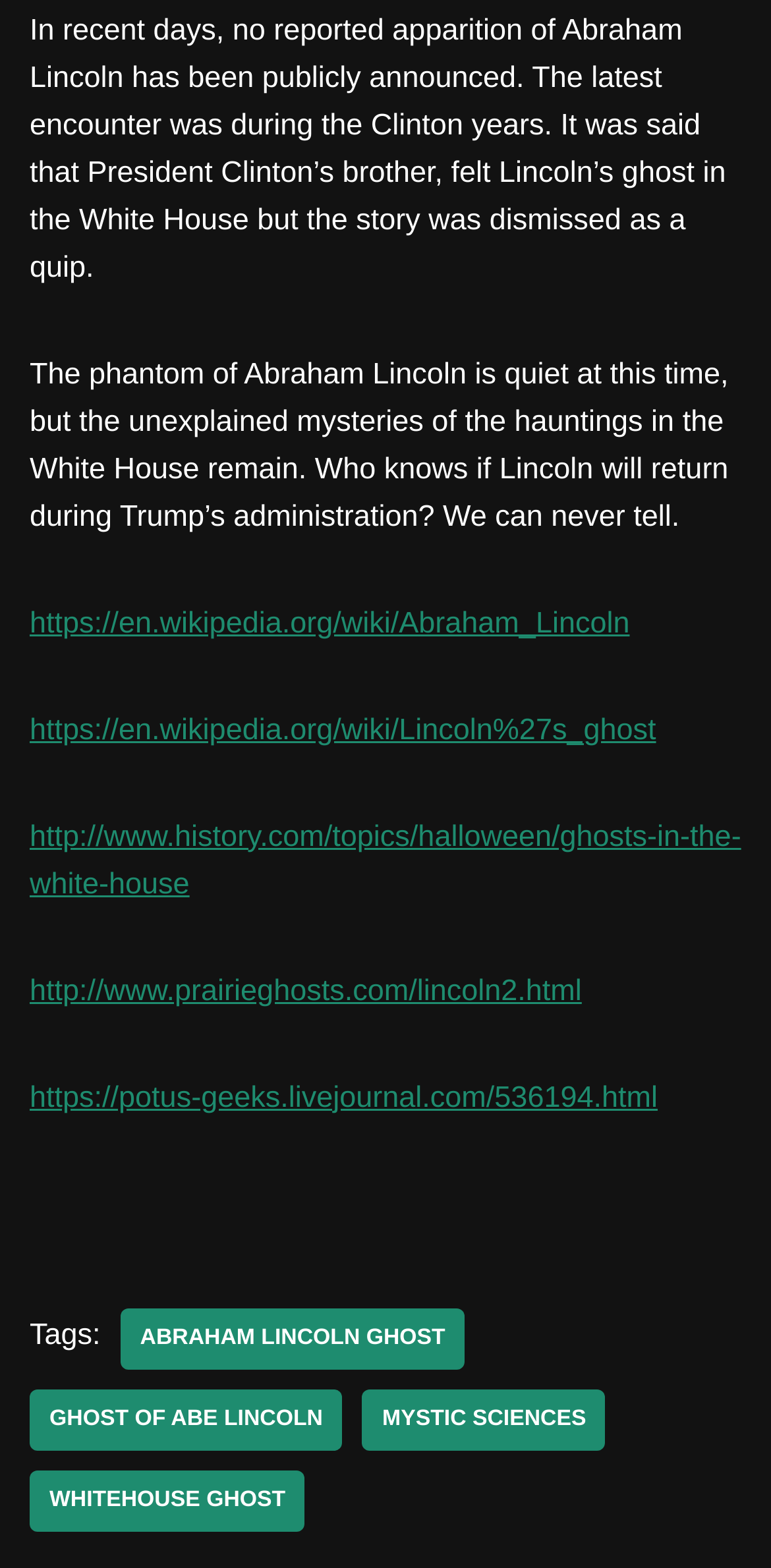Please specify the bounding box coordinates of the clickable region to carry out the following instruction: "Share this post on Facebook". The coordinates should be four float numbers between 0 and 1, in the format [left, top, right, bottom].

[0.038, 0.864, 0.167, 0.927]